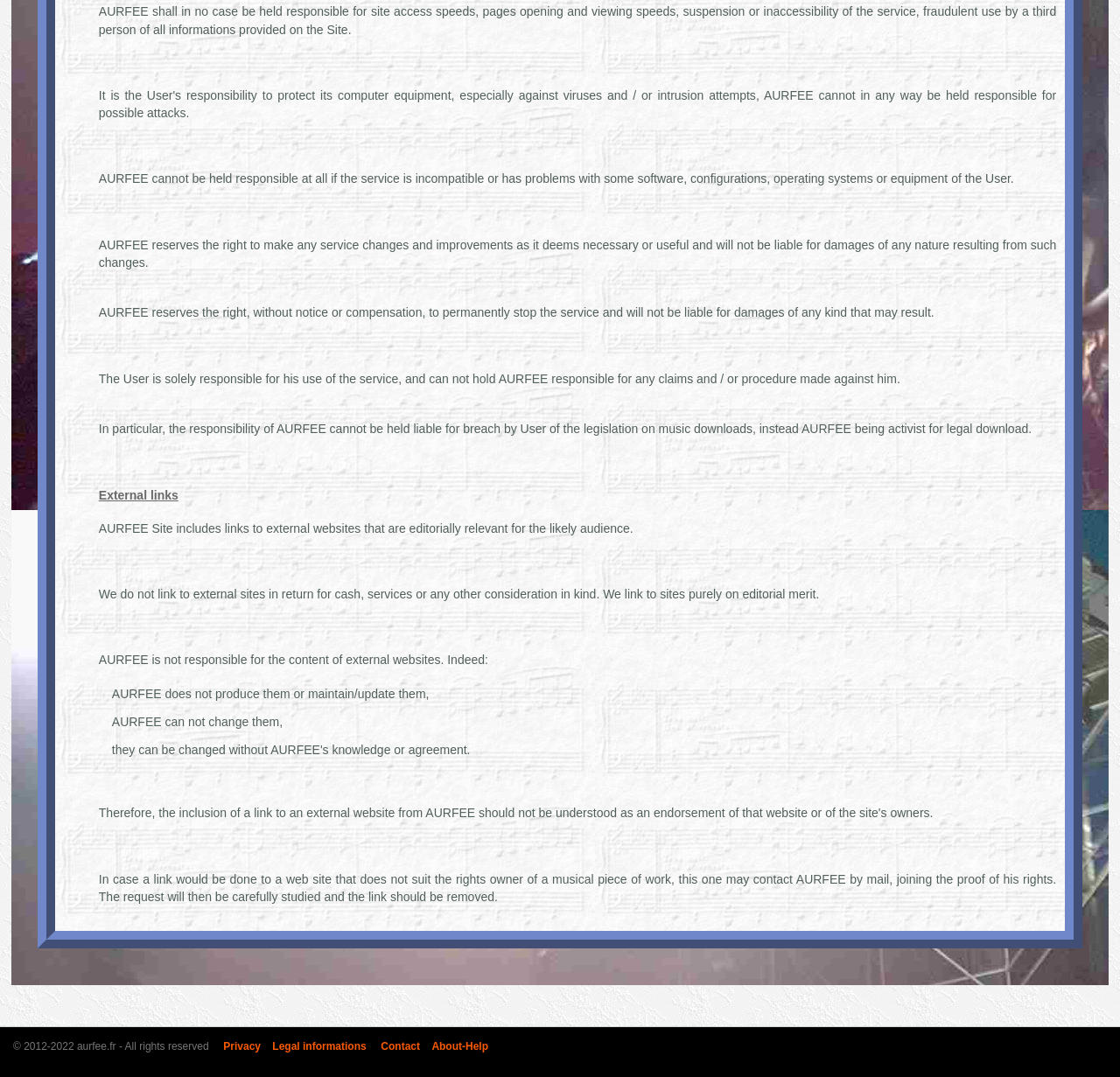Please determine the bounding box coordinates for the element with the description: "Legal informations".

[0.243, 0.966, 0.327, 0.977]